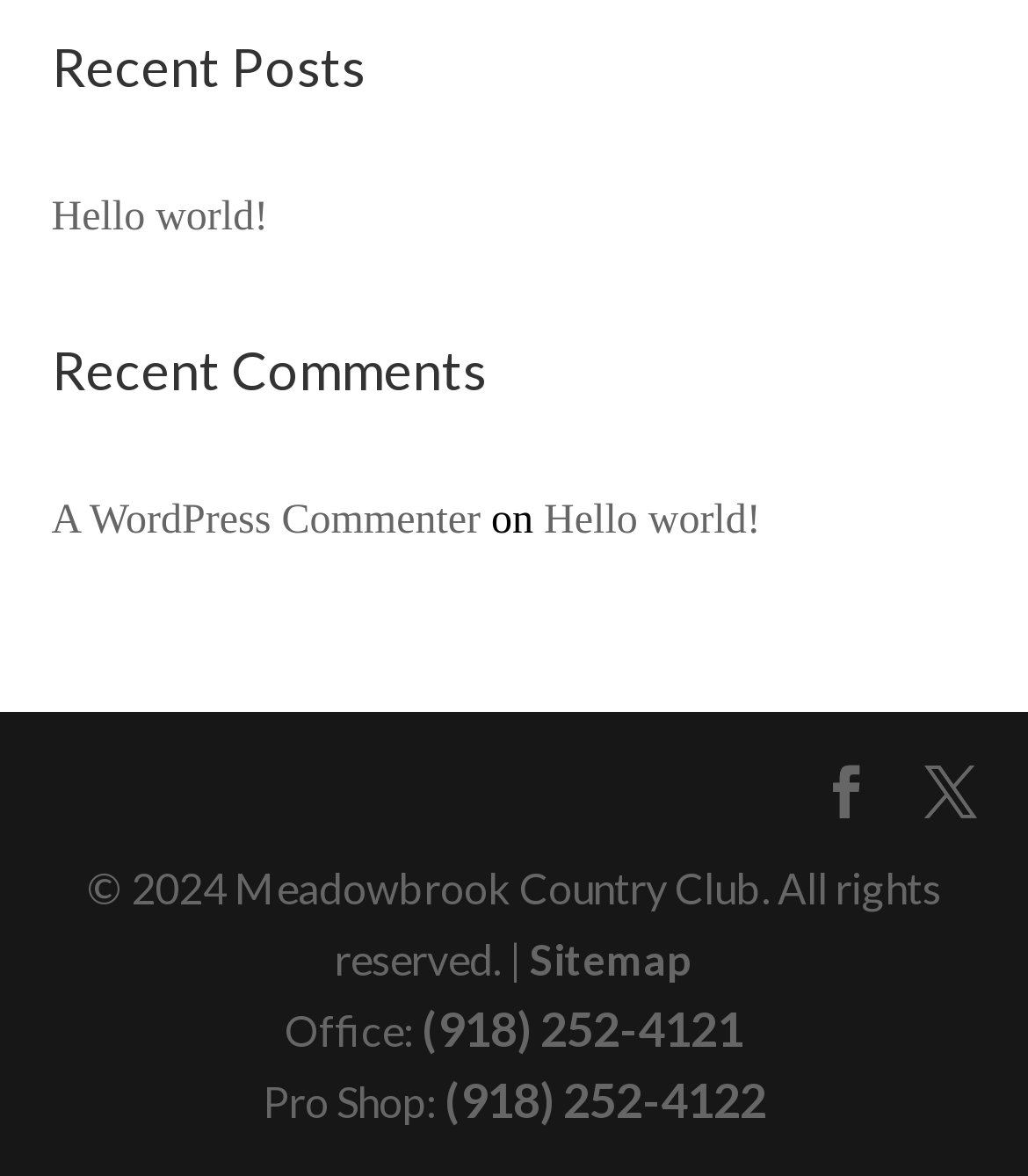Predict the bounding box coordinates of the UI element that matches this description: "A WordPress Commenter". The coordinates should be in the format [left, top, right, bottom] with each value between 0 and 1.

[0.05, 0.425, 0.468, 0.463]